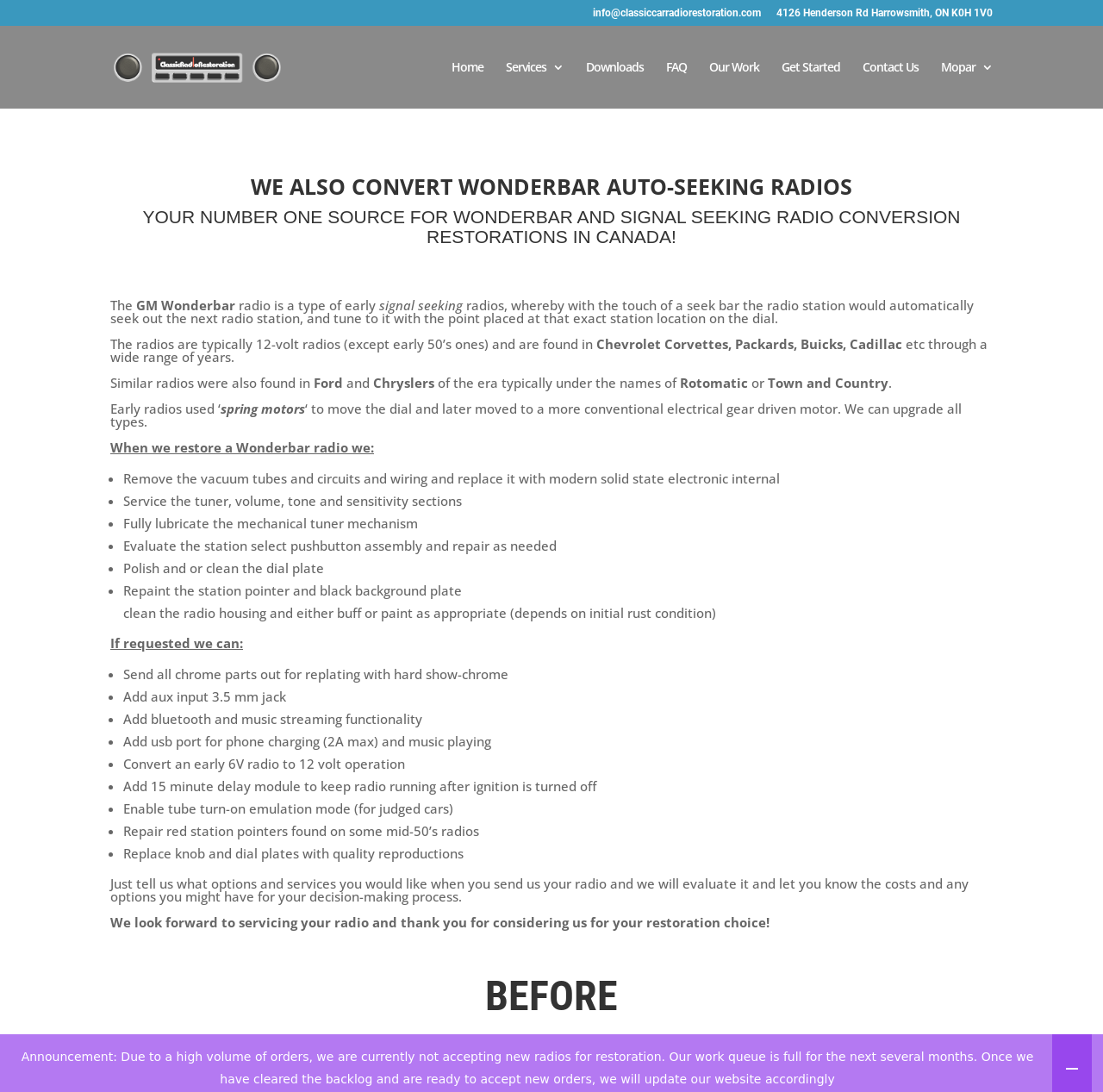What can be added to the radio as an optional feature?
Answer the question in a detailed and comprehensive manner.

As an optional feature, the website can add bluetooth and music streaming functionality to the restored radio, allowing users to stream music from their devices.